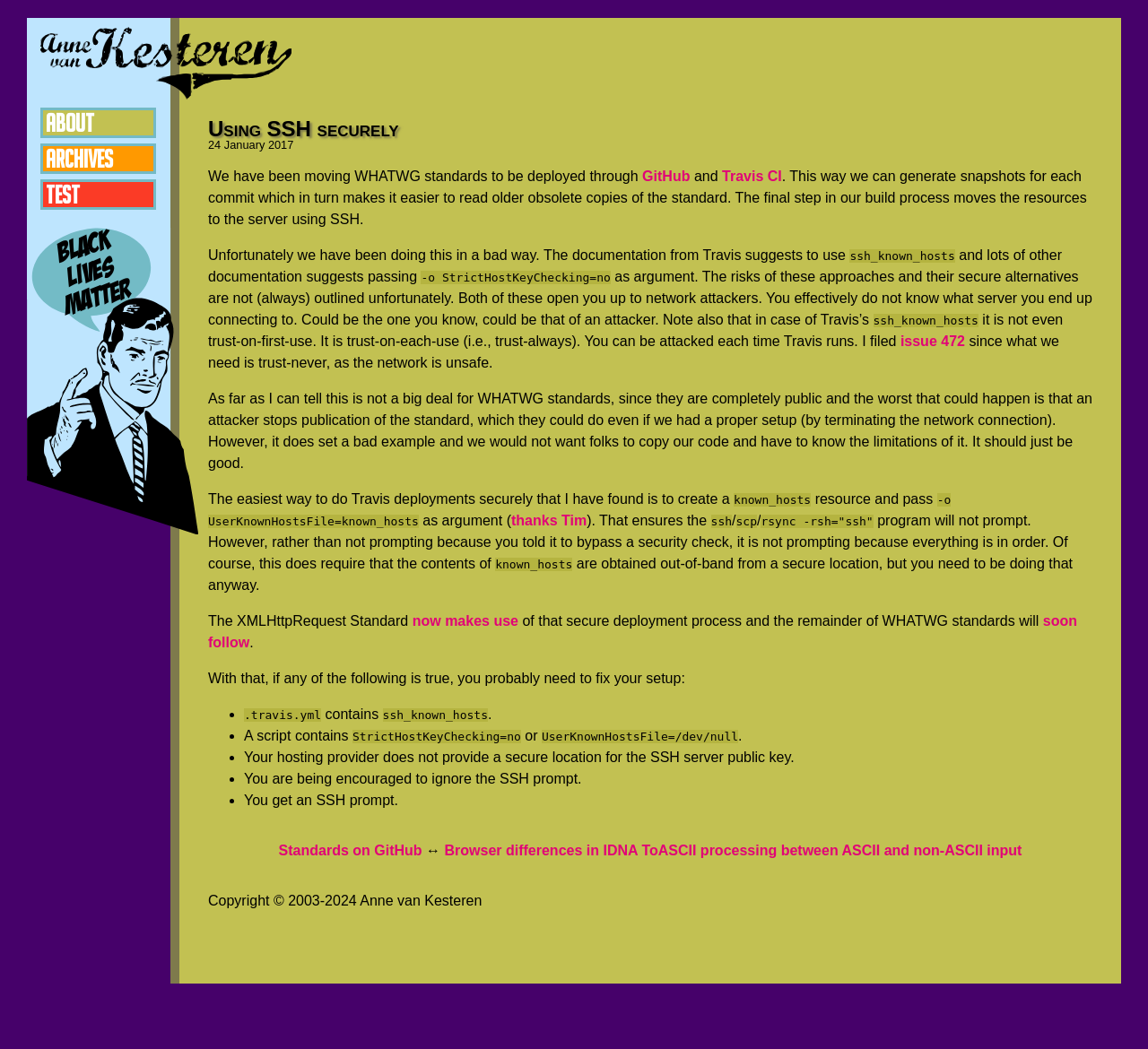What is the risk of using -o StrictHostKeyChecking=no?
Please look at the screenshot and answer using one word or phrase.

Open to network attackers